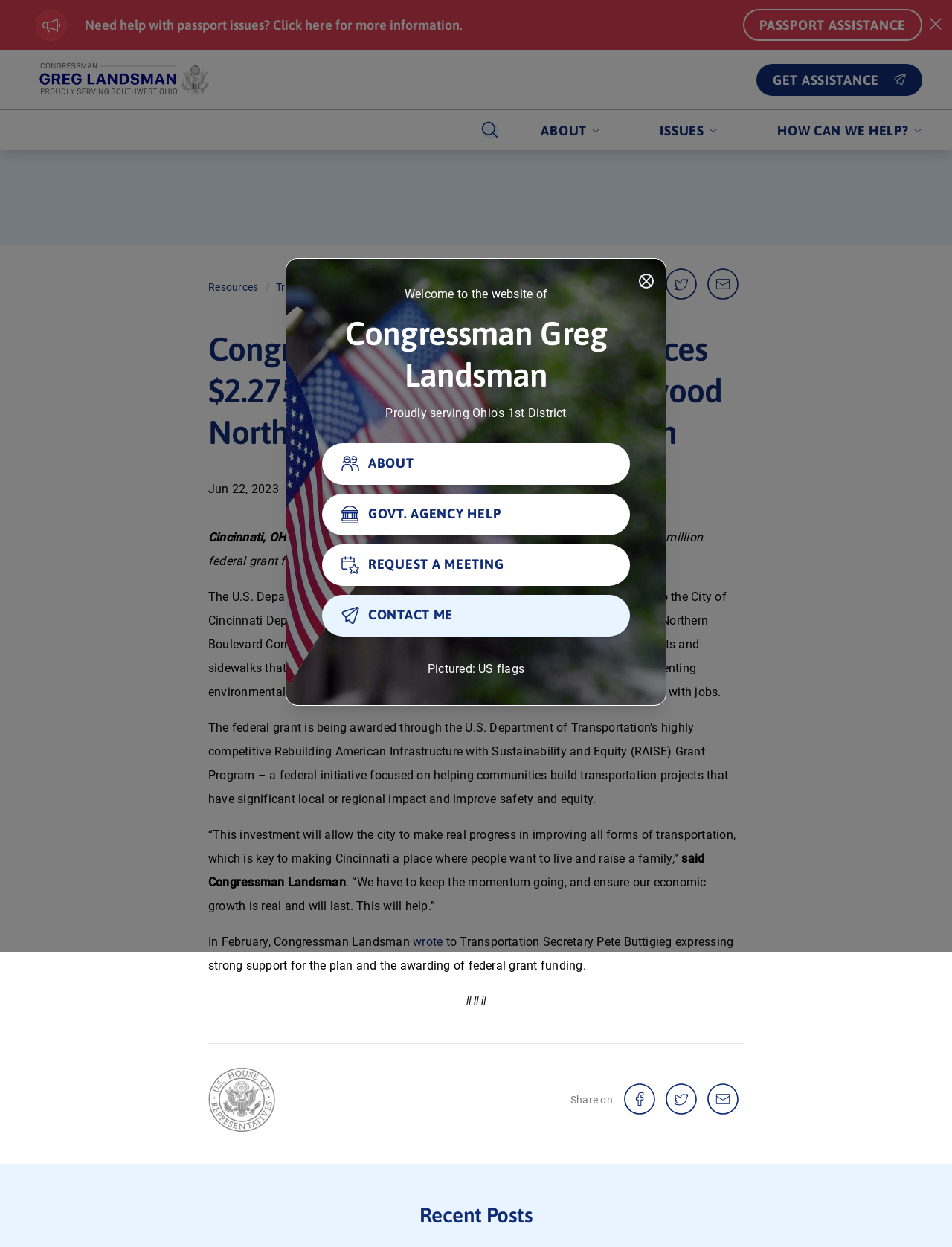Provide the bounding box coordinates for the specified HTML element described in this description: "aria-label="share on twitter"". The coordinates should be four float numbers ranging from 0 to 1, in the format [left, top, right, bottom].

[0.7, 0.869, 0.731, 0.897]